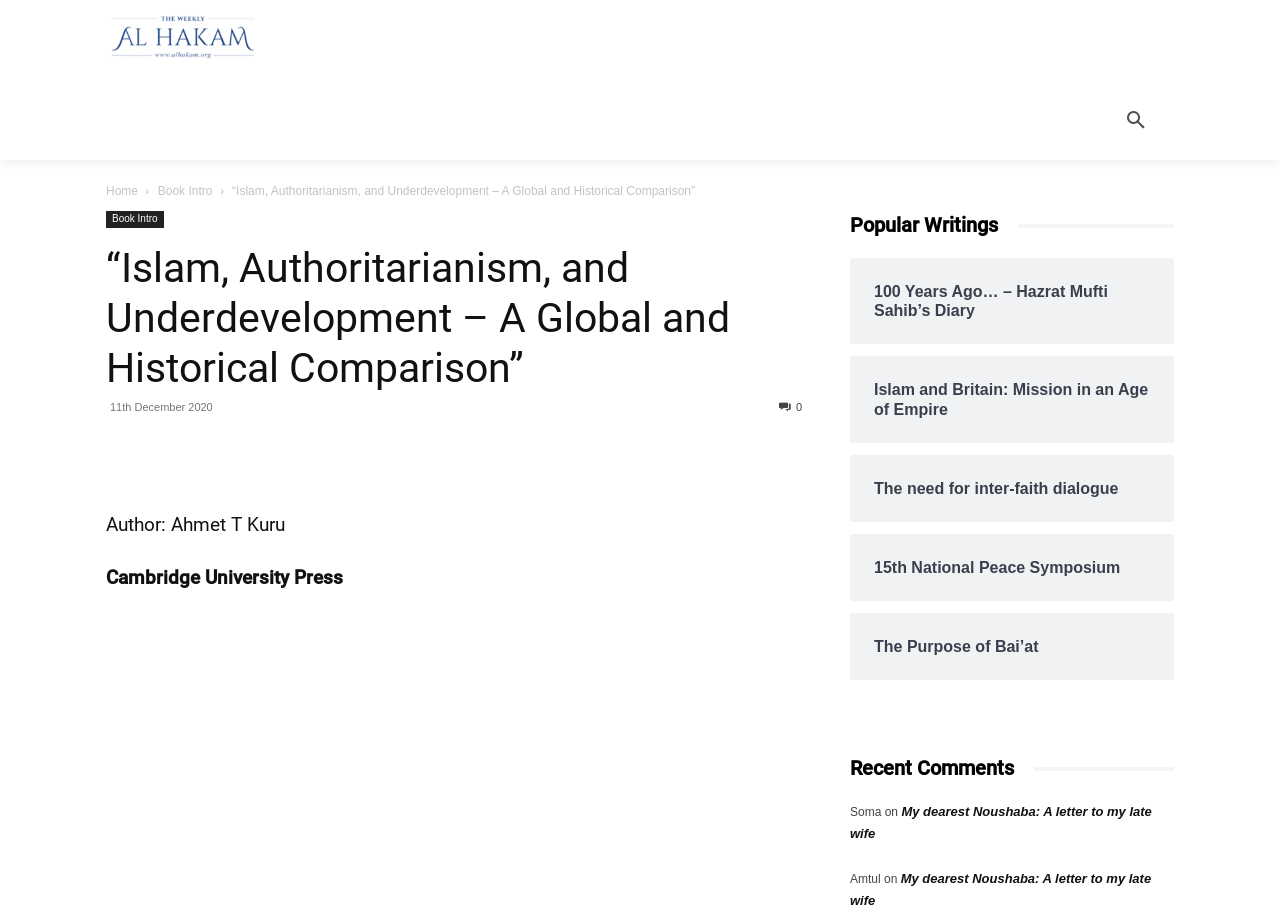Please provide the bounding box coordinates for the element that needs to be clicked to perform the following instruction: "Search for something". The coordinates should be given as four float numbers between 0 and 1, i.e., [left, top, right, bottom].

[0.856, 0.088, 0.919, 0.175]